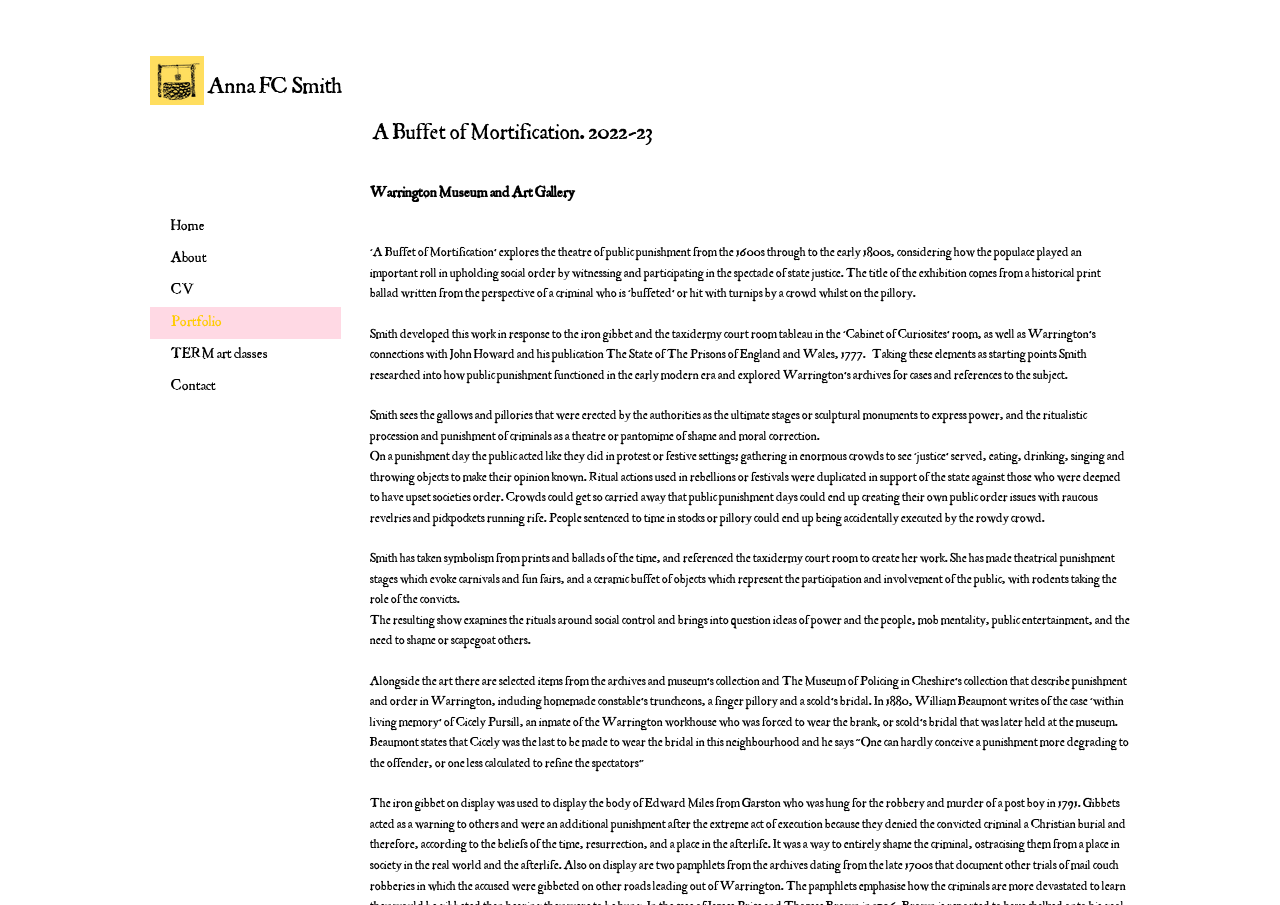Using the provided element description: "About", determine the bounding box coordinates of the corresponding UI element in the screenshot.

[0.117, 0.269, 0.266, 0.304]